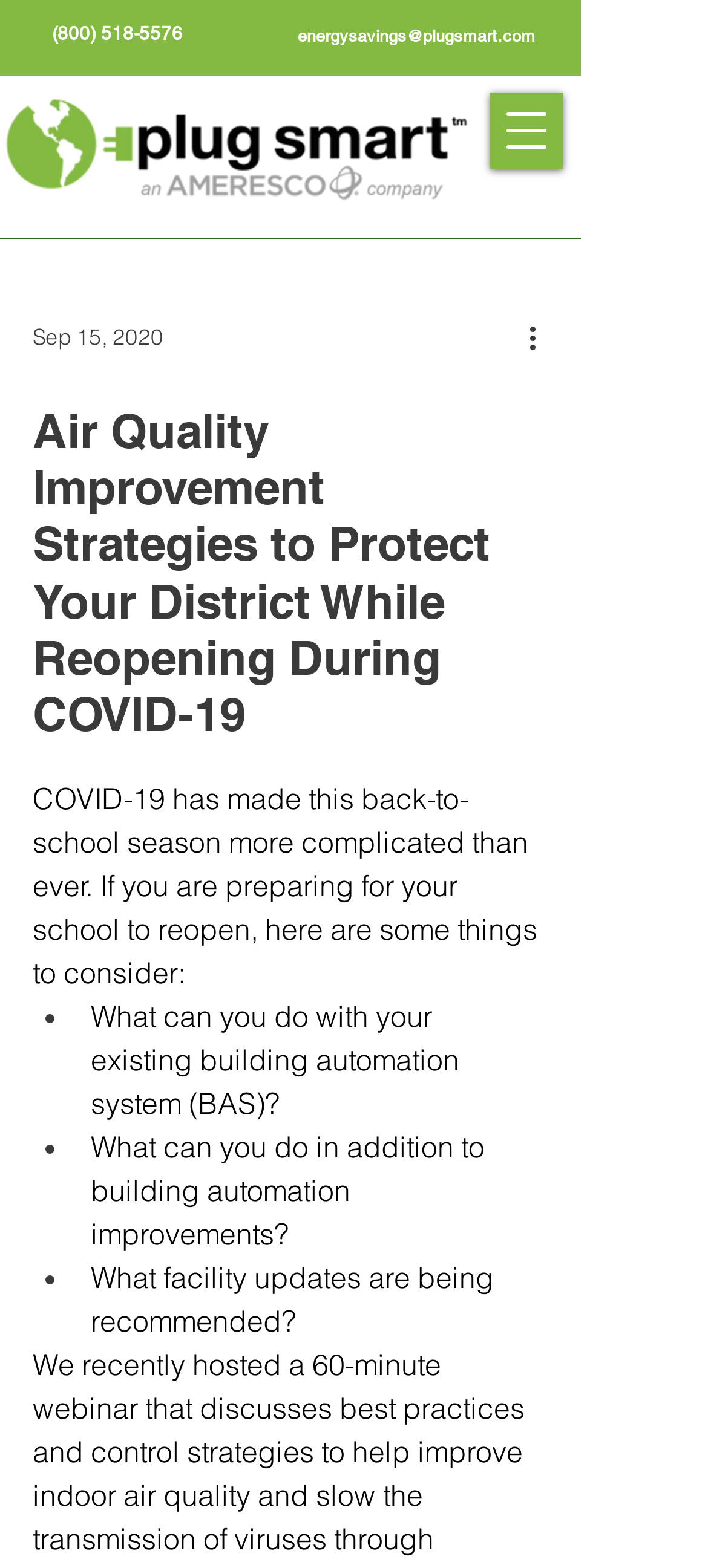What is the purpose of the webpage?
Kindly answer the question with as much detail as you can.

I looked at the overall structure of the webpage and the text content, and I inferred that the purpose of the webpage is to provide strategies and considerations for reopening schools during the COVID-19 pandemic.